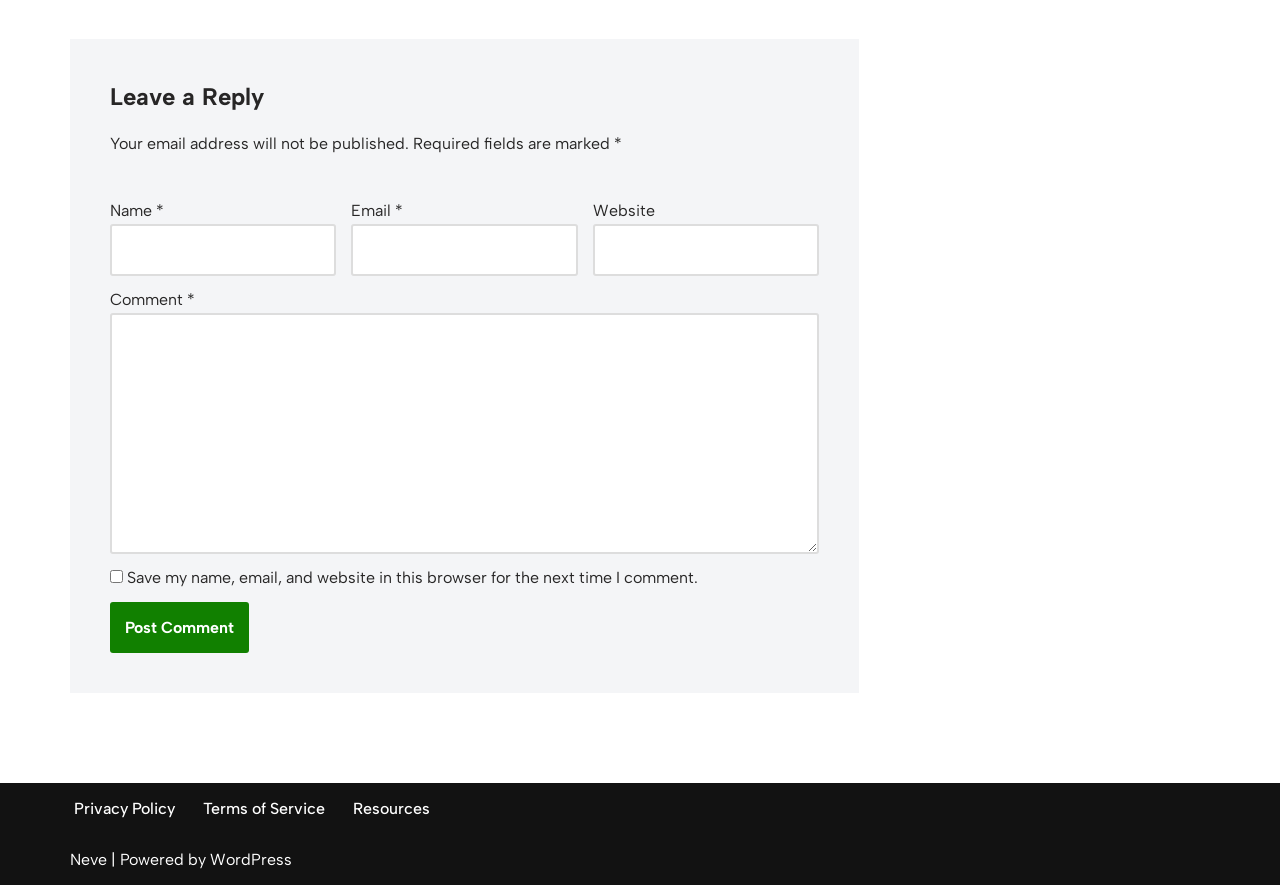Based on the provided description, "United States", find the bounding box of the corresponding UI element in the screenshot.

None